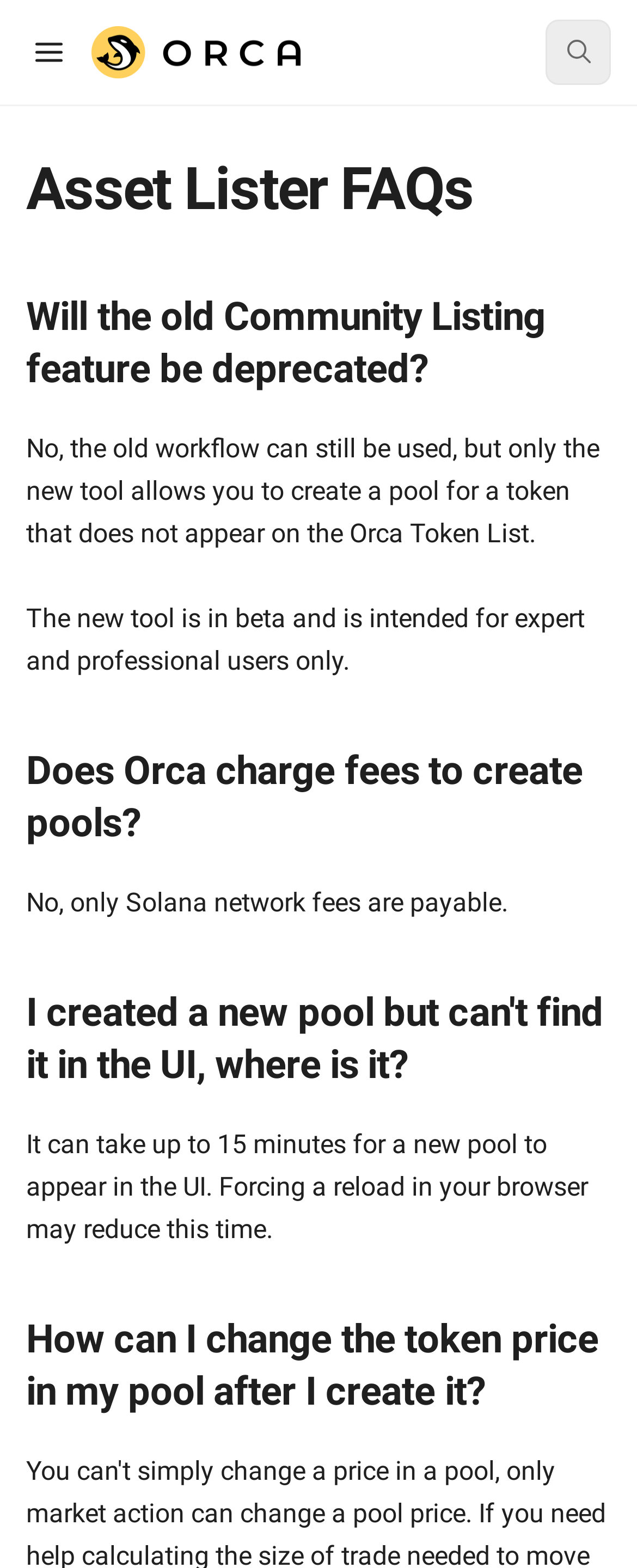Given the following UI element description: "aria-label="Open table of contents"", find the bounding box coordinates in the webpage screenshot.

[0.041, 0.016, 0.113, 0.05]